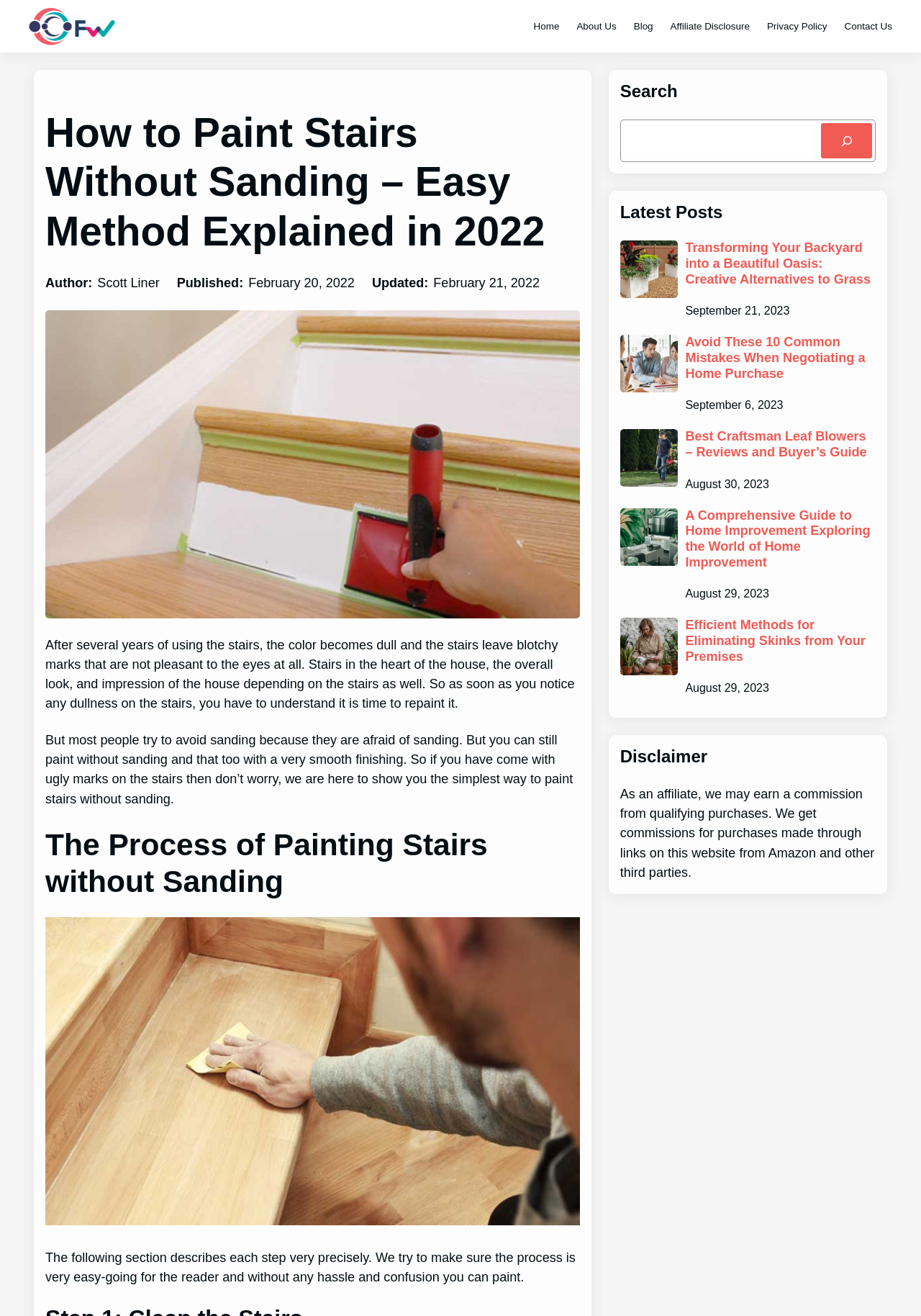Identify and provide the bounding box coordinates of the UI element described: "Privacy Policy". The coordinates should be formatted as [left, top, right, bottom], with each number being a float between 0 and 1.

[0.833, 0.016, 0.898, 0.024]